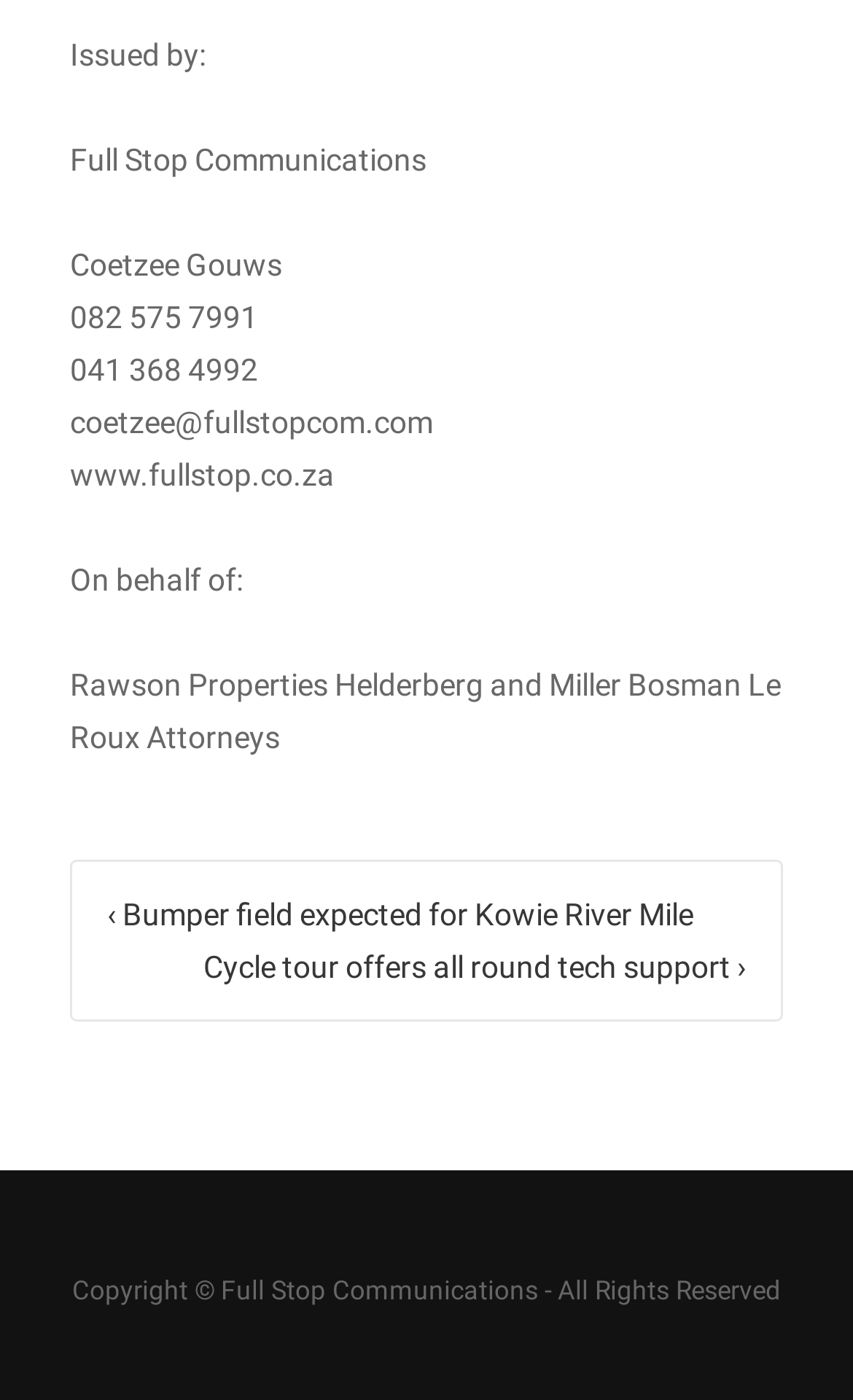What is the website of Full Stop Communications?
Give a detailed and exhaustive answer to the question.

The website can be found in the top section of the webpage, where the contact information of Full Stop Communications is listed.